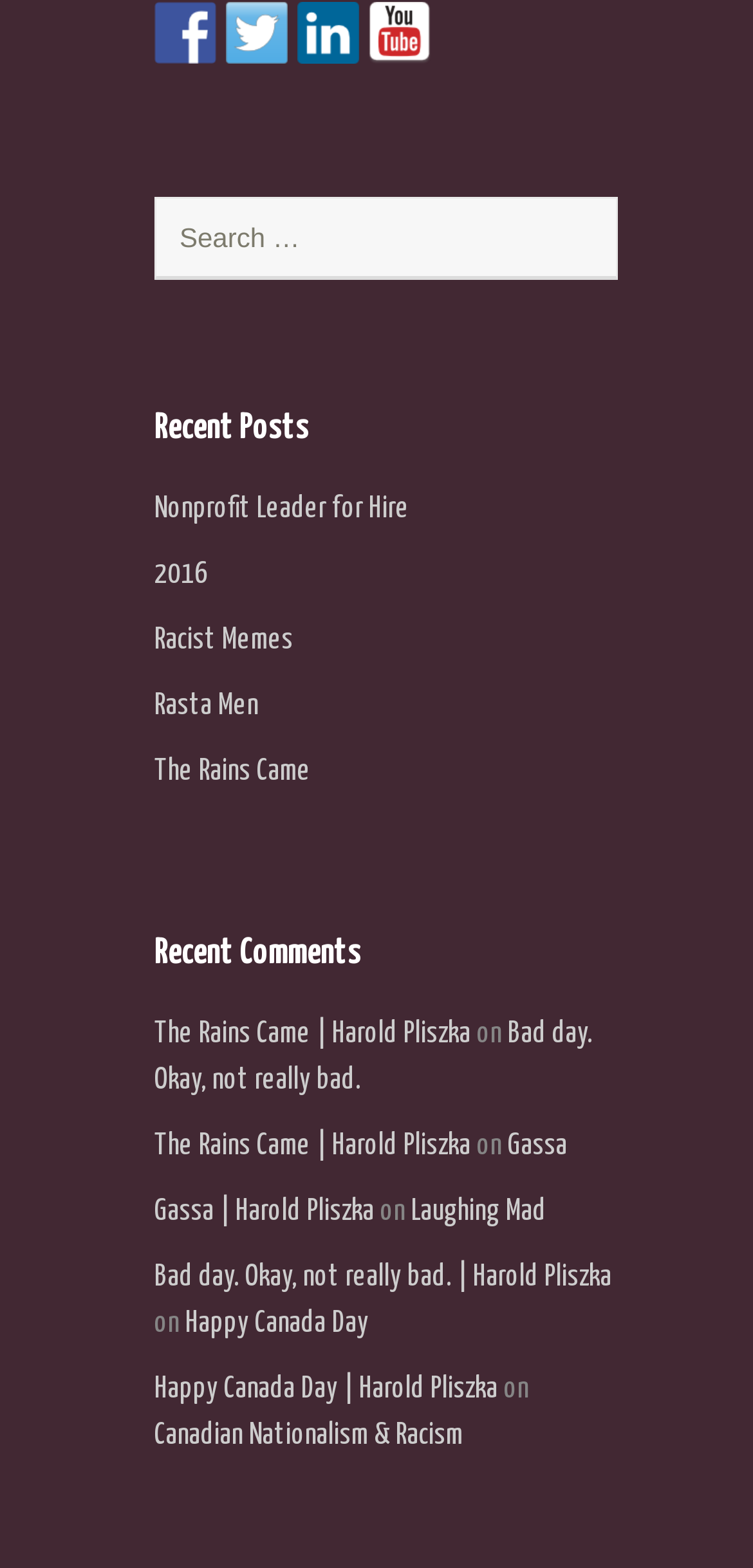Carefully examine the image and provide an in-depth answer to the question: What is the year mentioned in the second recent post?

I looked at the recent posts section and found that the second post mentions the year 2016, which is a link.